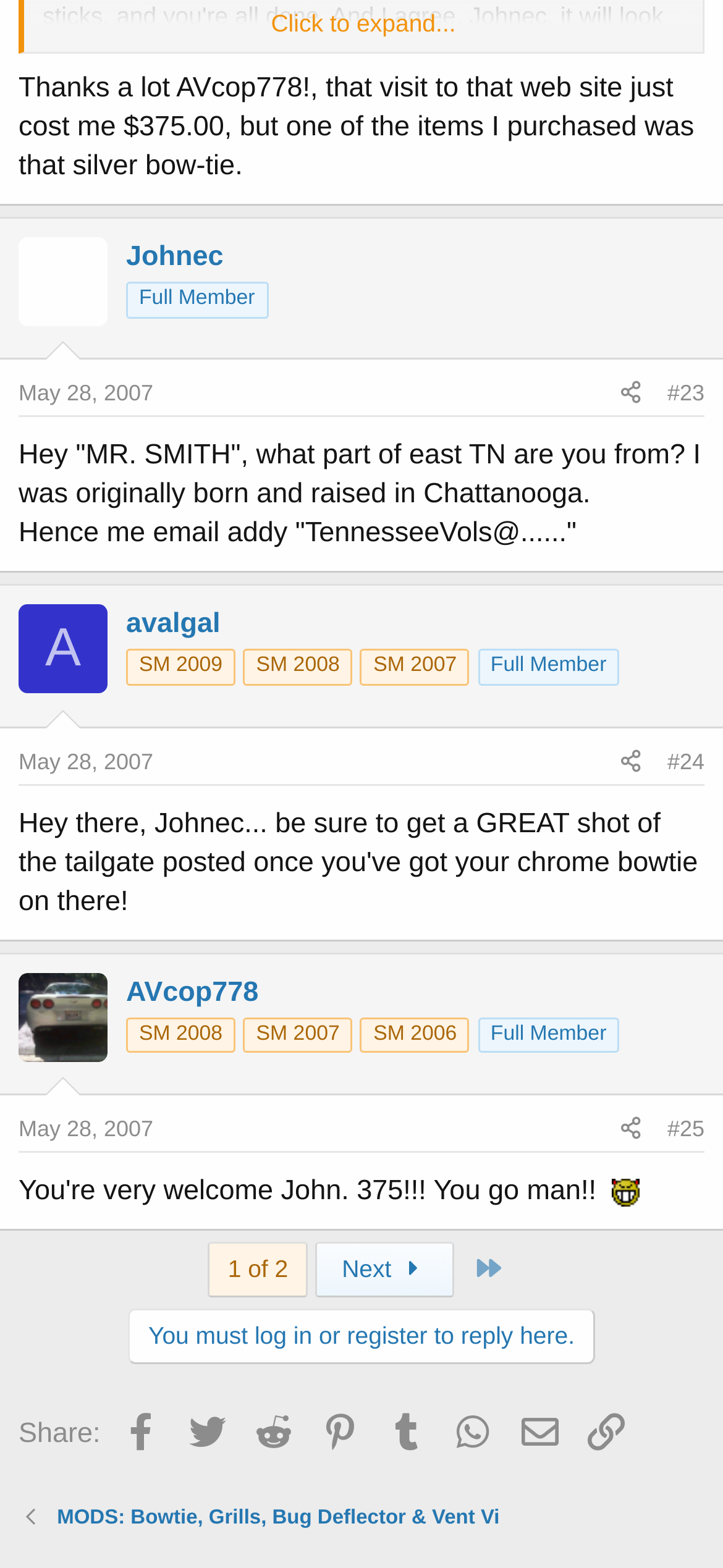Pinpoint the bounding box coordinates of the clickable area necessary to execute the following instruction: "View Johnec's profile". The coordinates should be given as four float numbers between 0 and 1, namely [left, top, right, bottom].

[0.026, 0.151, 0.149, 0.208]